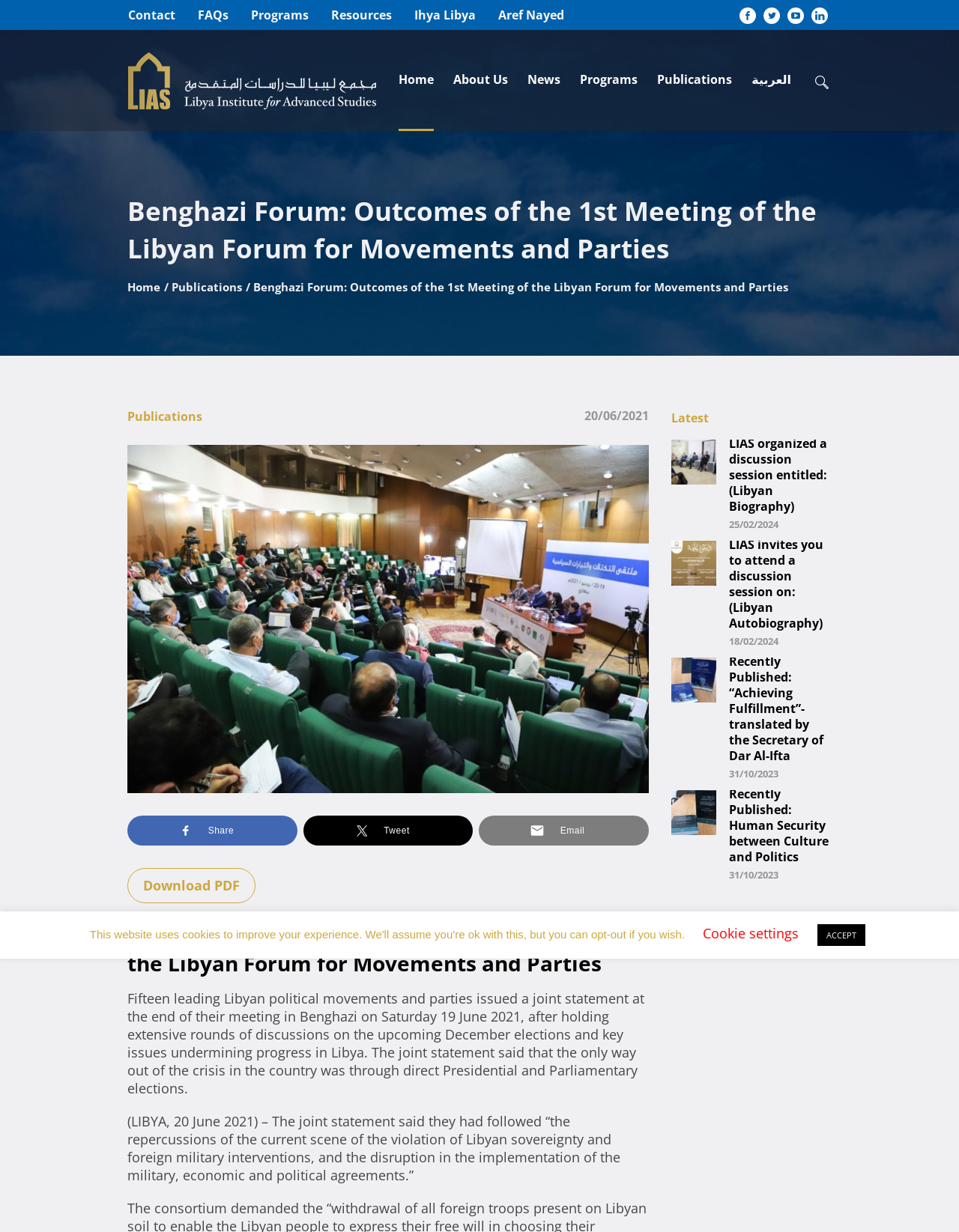What is the topic of the discussion session?
Please use the image to provide a one-word or short phrase answer.

Libyan Biography